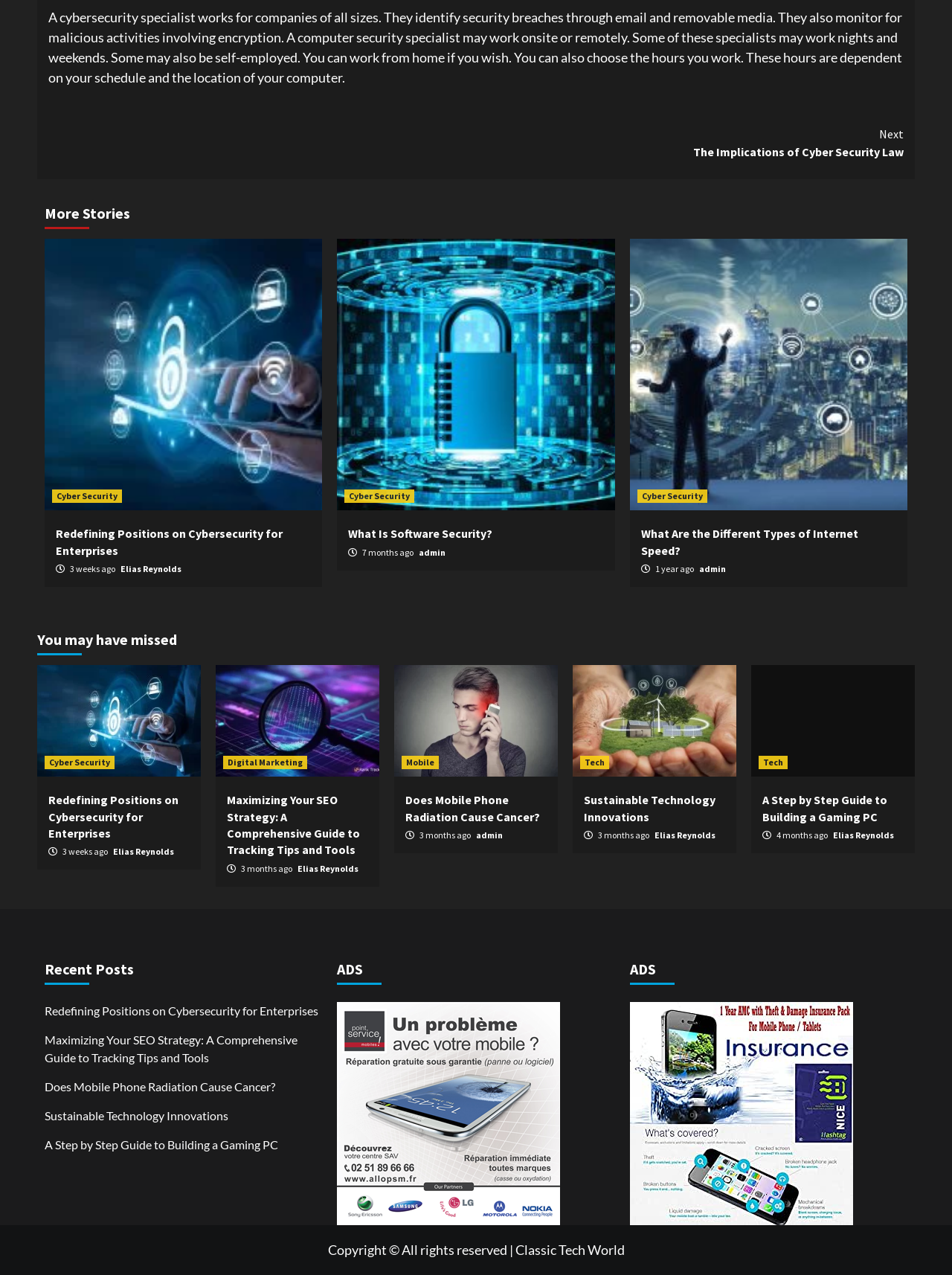How many recent posts are listed?
Refer to the image and provide a one-word or short phrase answer.

5